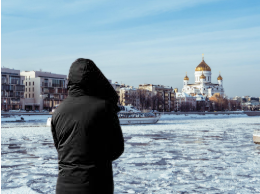What is the color of the sky in the image?
Using the image, give a concise answer in the form of a single word or short phrase.

Clear blue